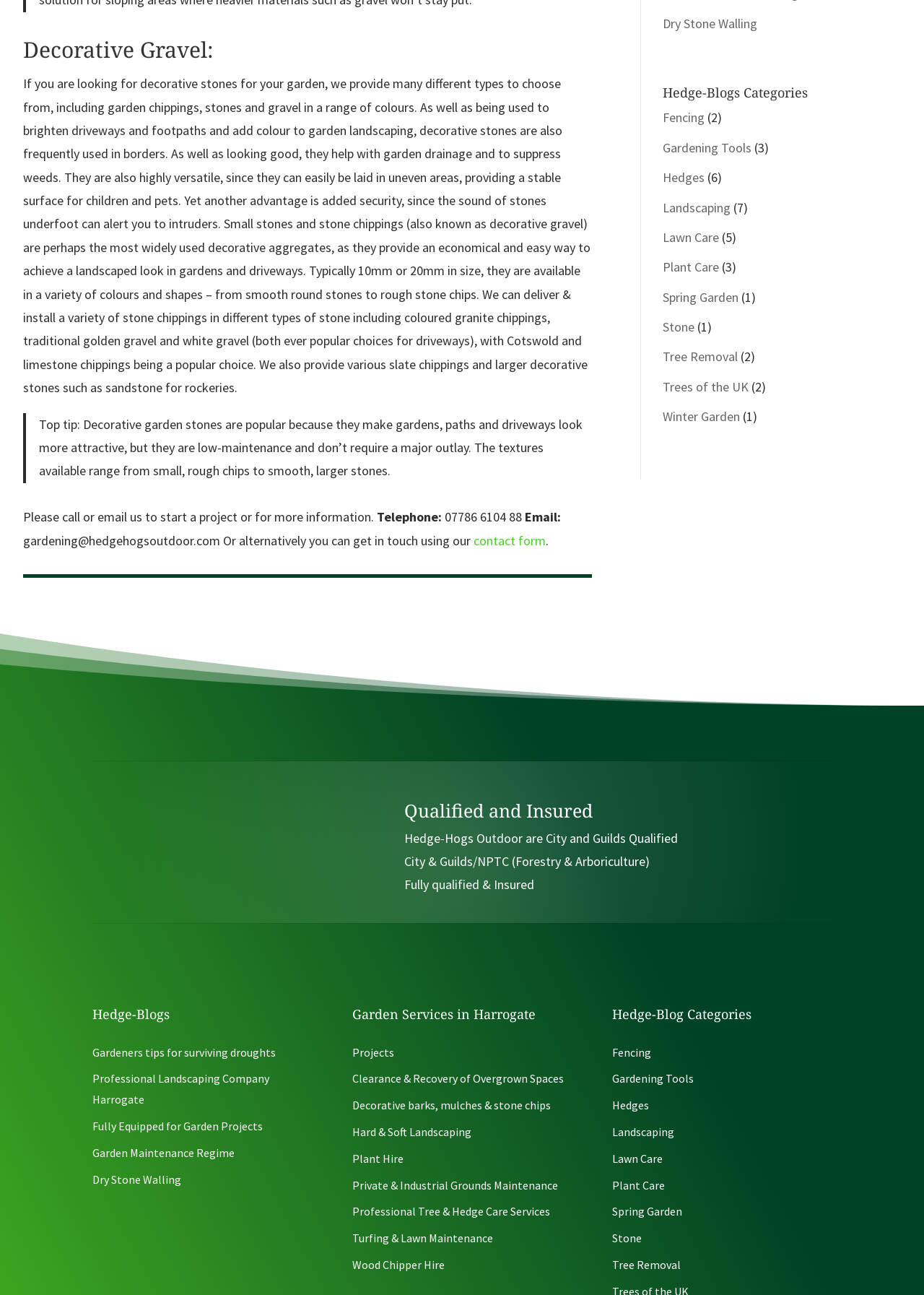Please determine the bounding box coordinates of the element to click in order to execute the following instruction: "Click the 'contact form' link". The coordinates should be four float numbers between 0 and 1, specified as [left, top, right, bottom].

[0.512, 0.411, 0.591, 0.424]